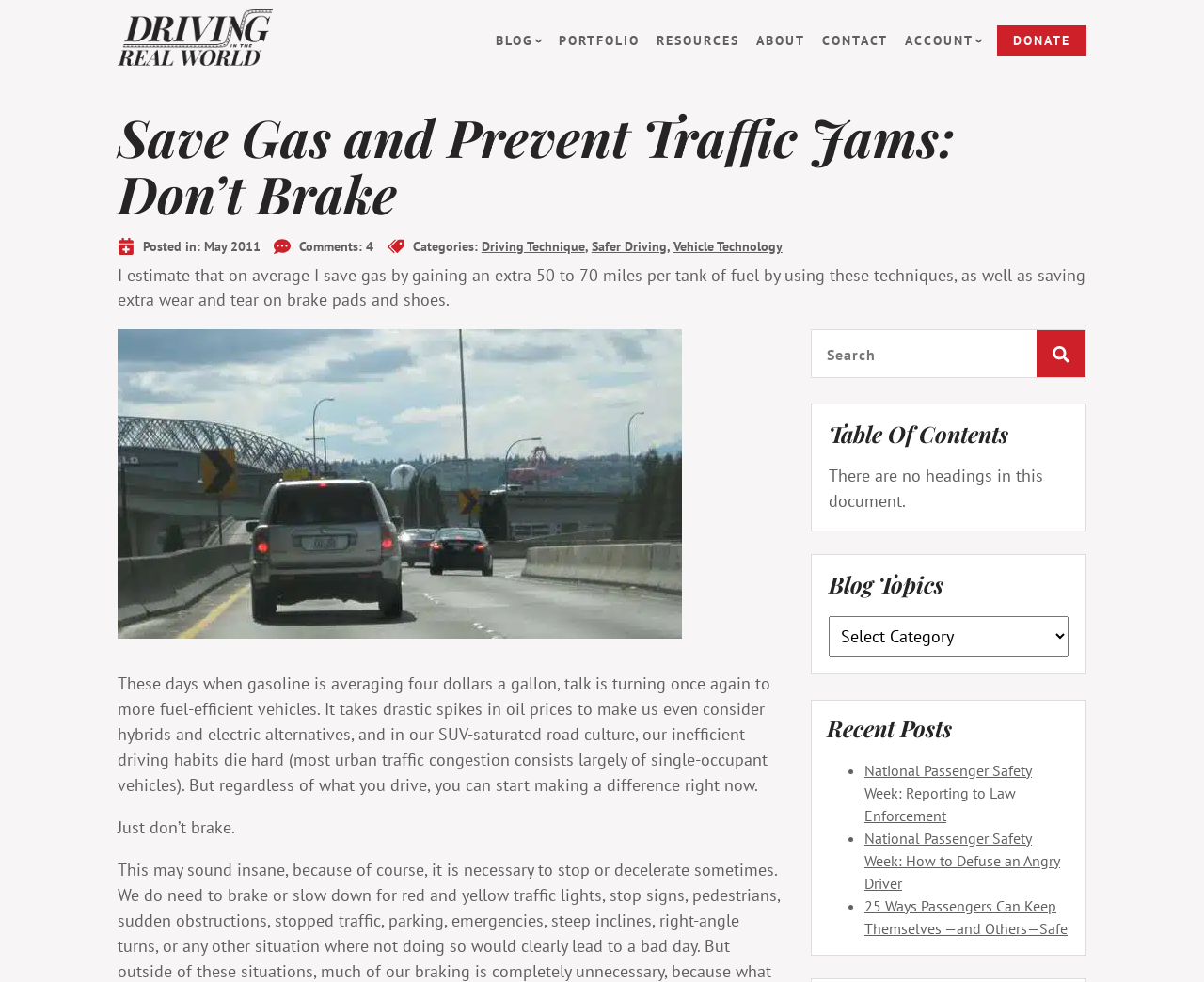Please give a succinct answer using a single word or phrase:
What is the theme of the recent posts section?

Passenger safety